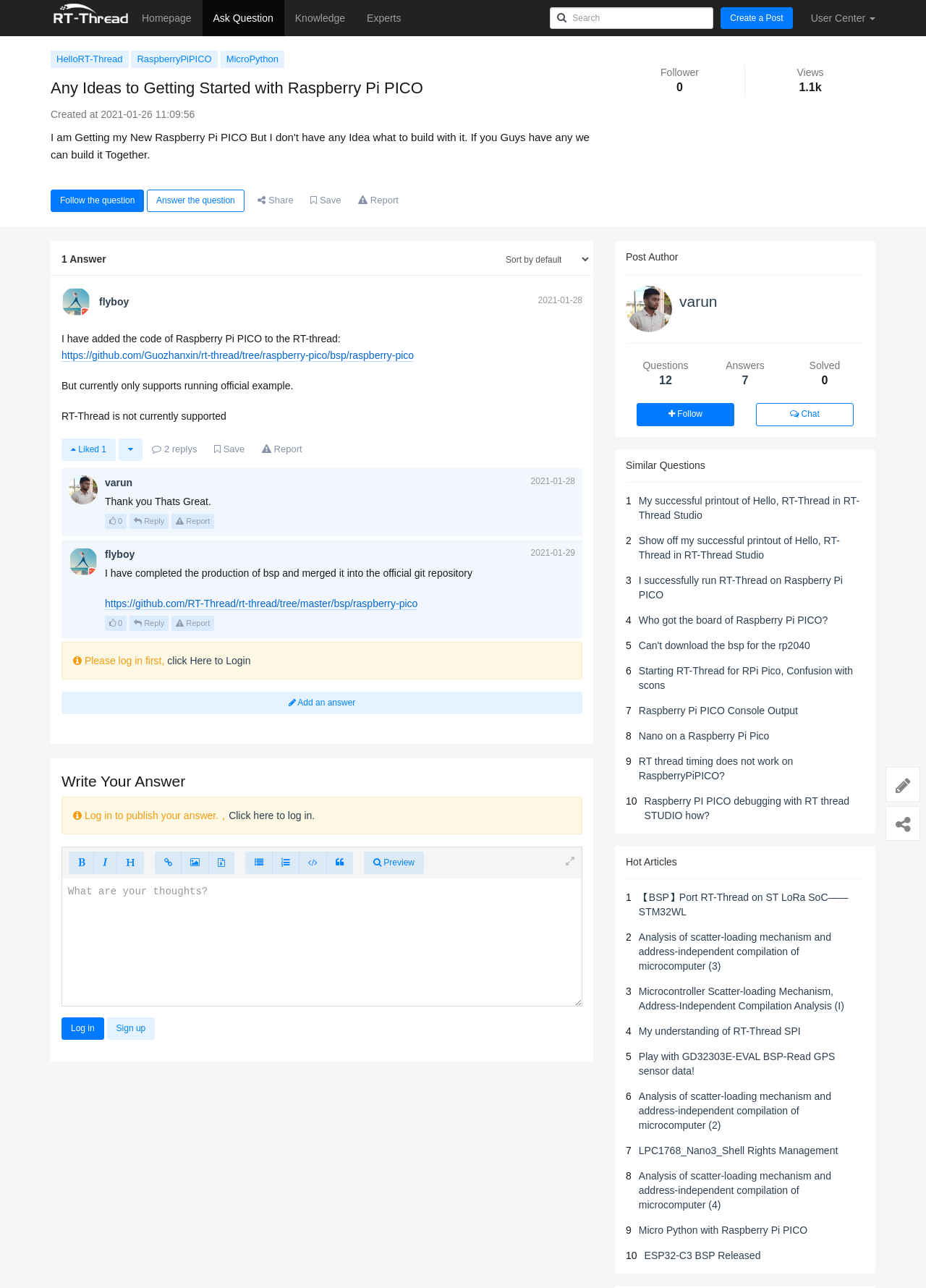Identify the bounding box coordinates of the clickable region to carry out the given instruction: "Check out Publications".

None